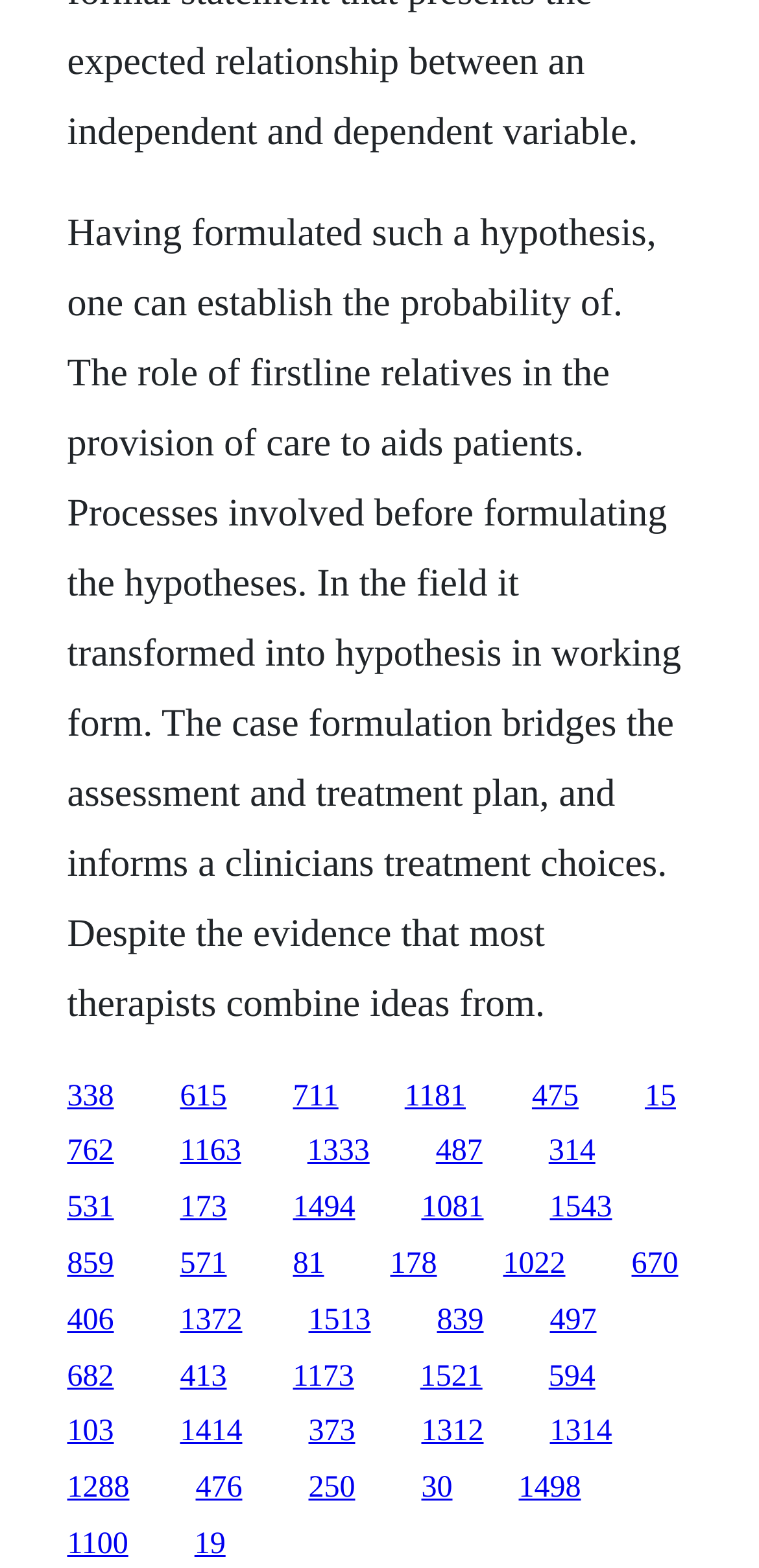Determine the coordinates of the bounding box for the clickable area needed to execute this instruction: "Toggle navigation".

None